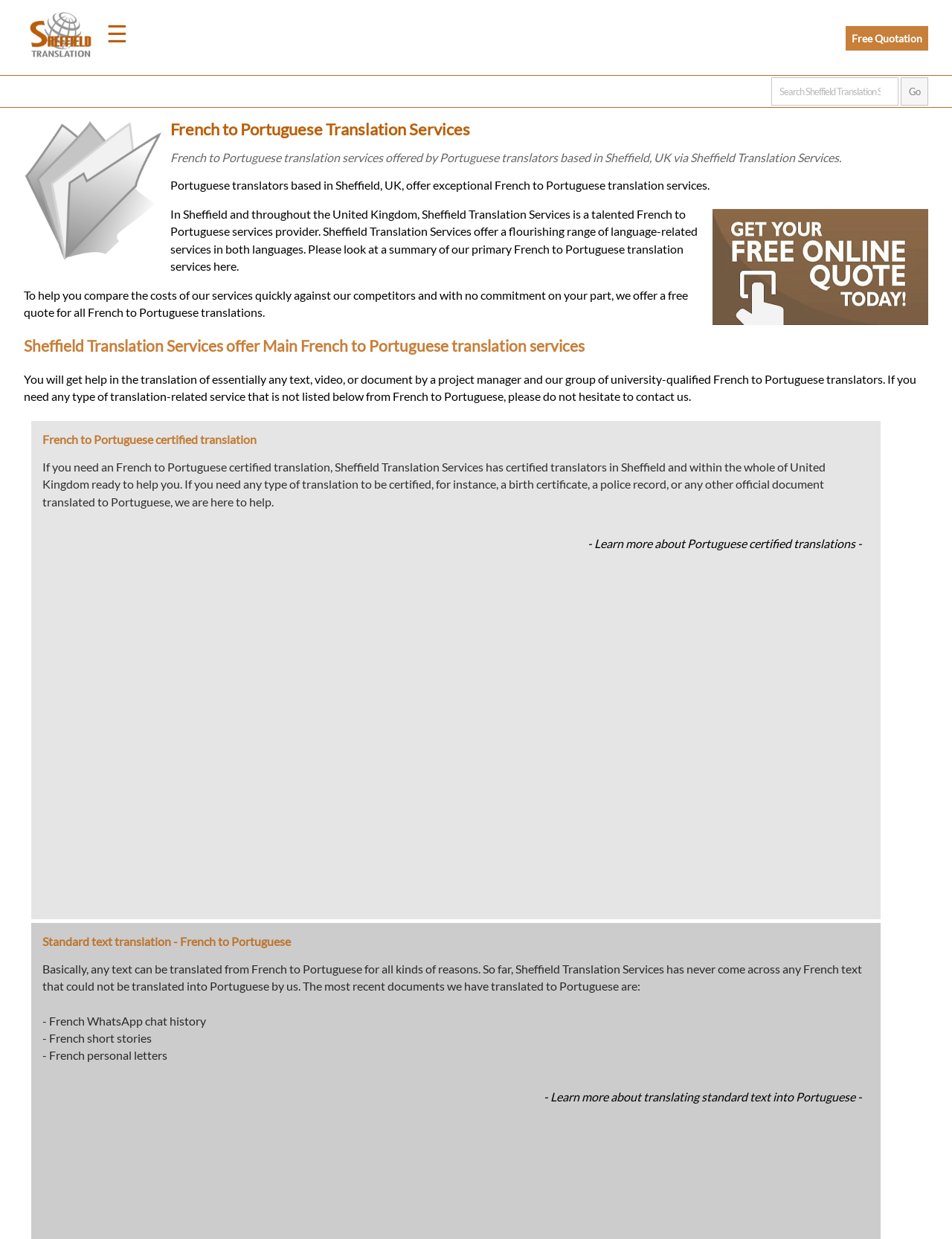Based on the element description Prices, identify the bounding box of the UI element in the given webpage screenshot. The coordinates should be in the format (top-left x, top-left y, bottom-right x, bottom-right y) and must be between 0 and 1.

[0.055, 0.143, 0.146, 0.184]